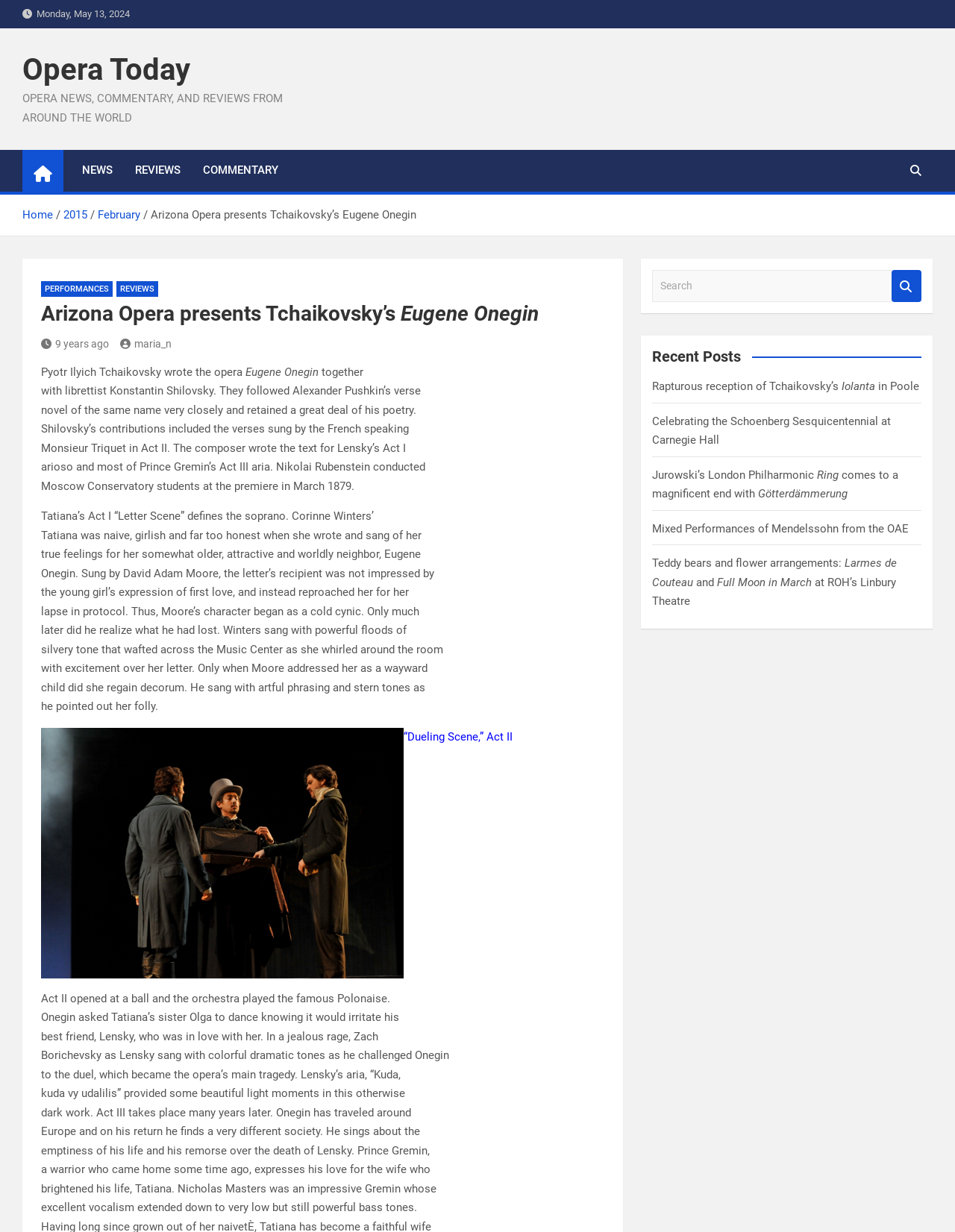Who wrote the opera Eugene Onegin?
Please utilize the information in the image to give a detailed response to the question.

The answer can be found in the StaticText 'Pyotr Ilyich Tchaikovsky wrote the opera' which is located in the main content area of the webpage.